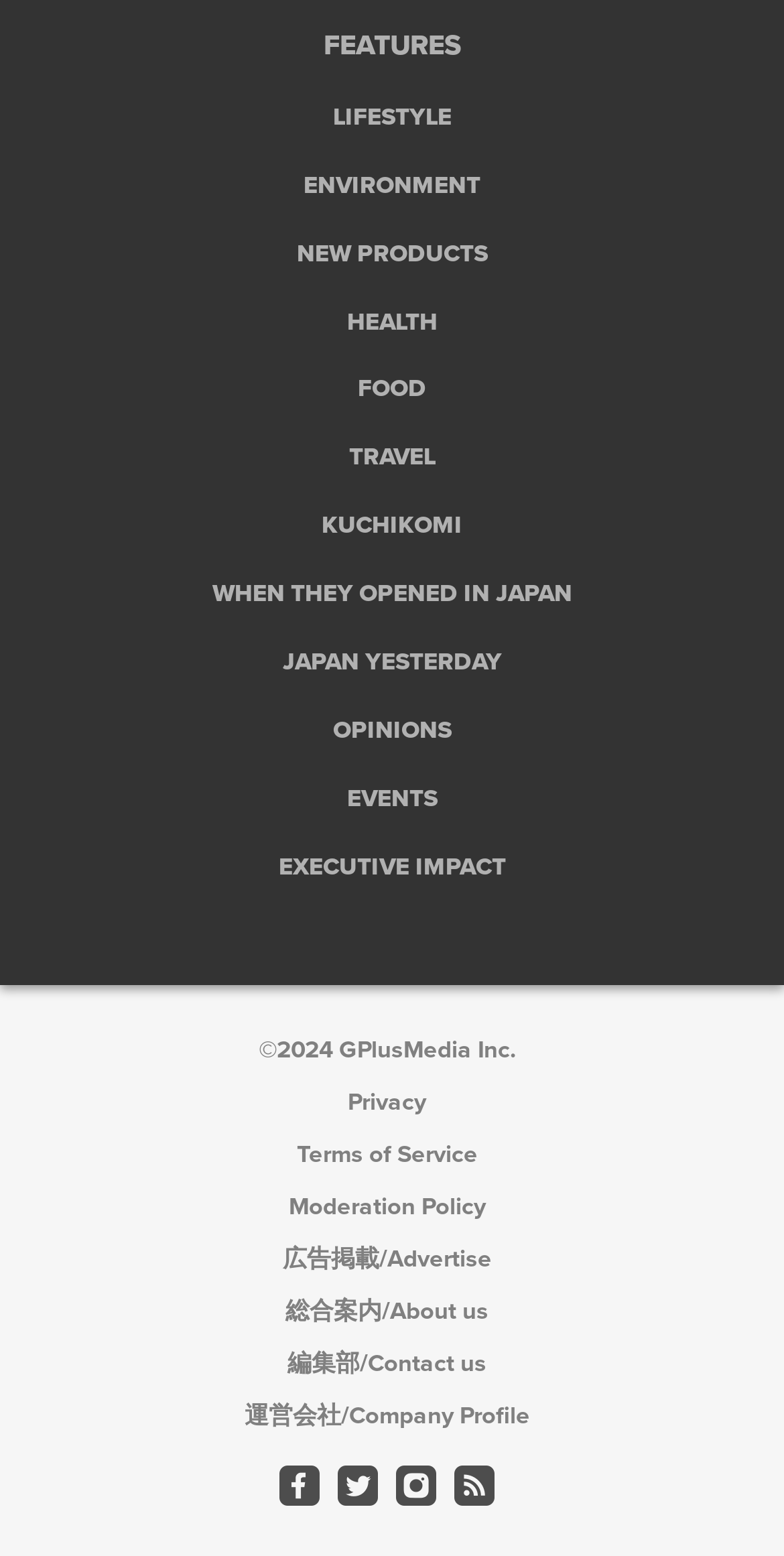Identify the bounding box coordinates for the region to click in order to carry out this instruction: "Click on FEATURES". Provide the coordinates using four float numbers between 0 and 1, formatted as [left, top, right, bottom].

[0.413, 0.018, 0.587, 0.04]